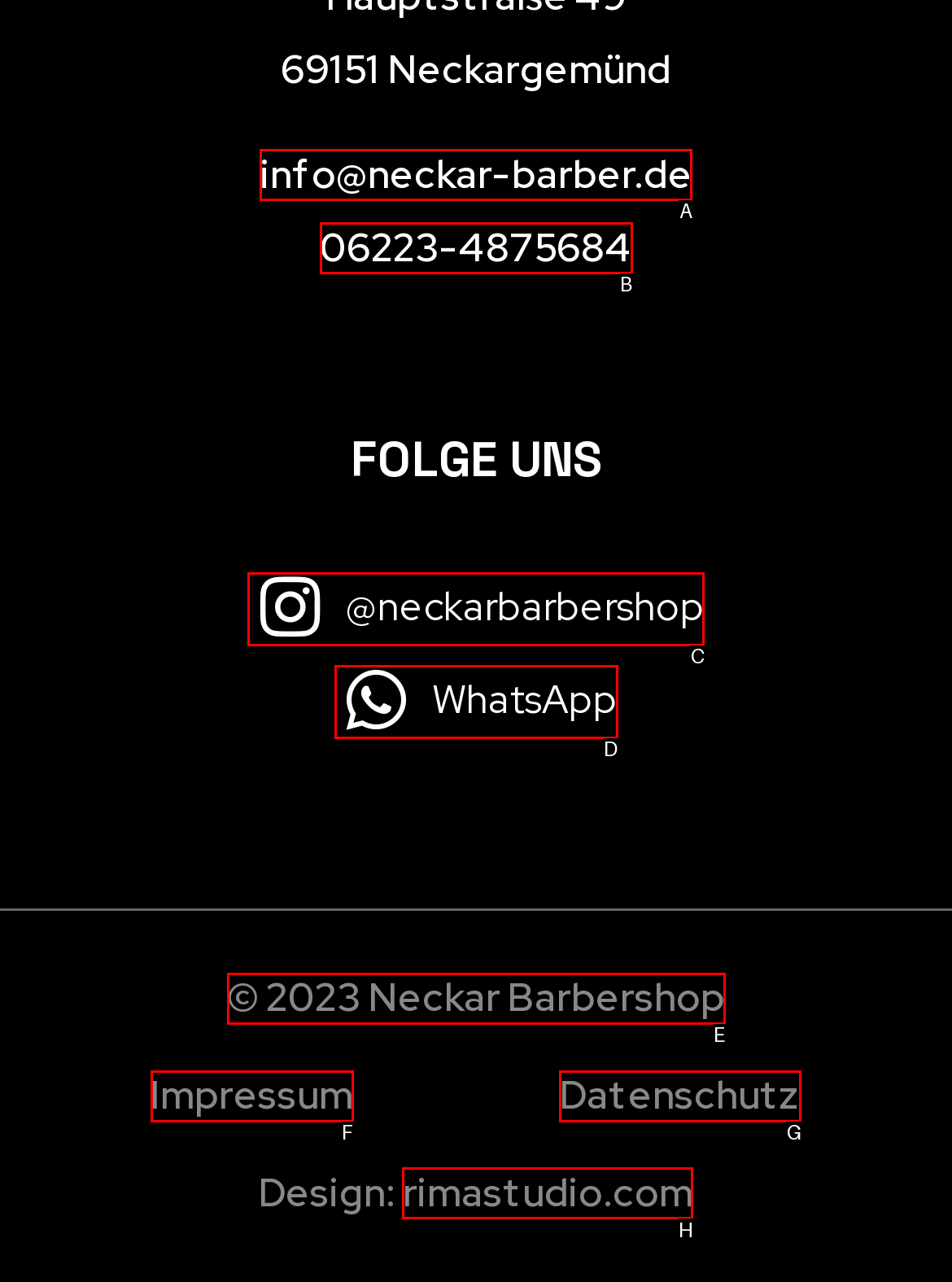Which option should you click on to fulfill this task: Visit the barbershop's website? Answer with the letter of the correct choice.

H